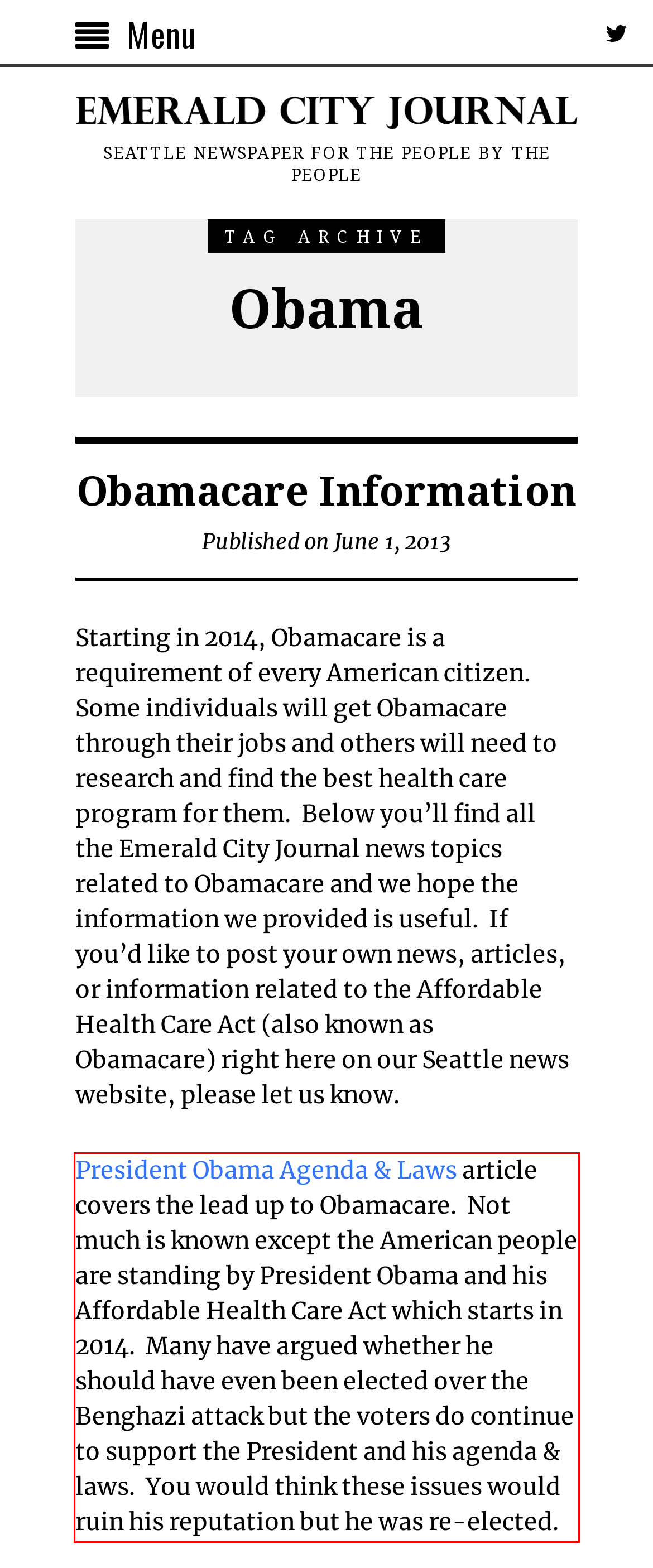You are given a screenshot of a webpage with a UI element highlighted by a red bounding box. Please perform OCR on the text content within this red bounding box.

President Obama Agenda & Laws article covers the lead up to Obamacare. Not much is known except the American people are standing by President Obama and his Affordable Health Care Act which starts in 2014. Many have argued whether he should have even been elected over the Benghazi attack but the voters do continue to support the President and his agenda & laws. You would think these issues would ruin his reputation but he was re-elected.